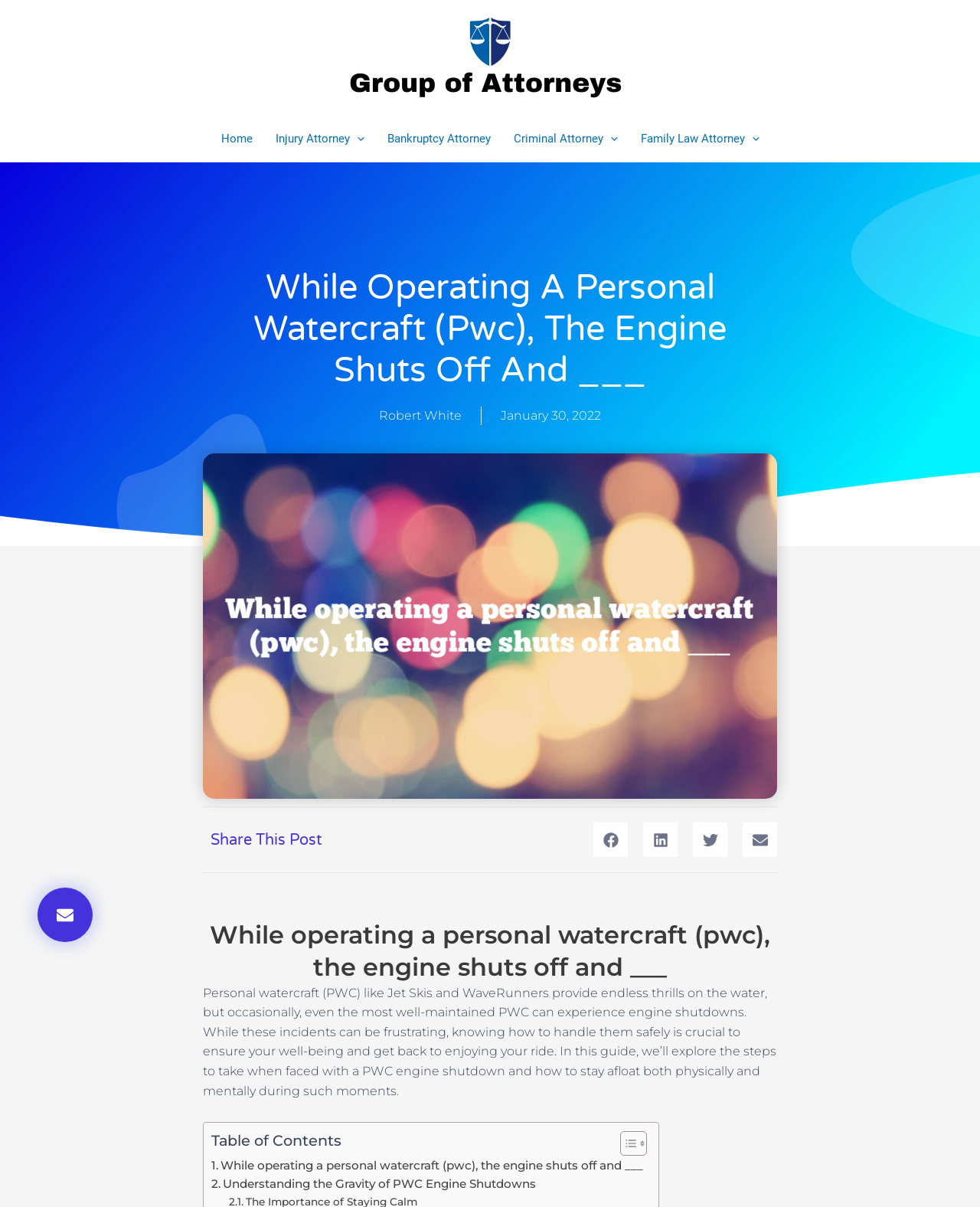Find the bounding box coordinates of the clickable region needed to perform the following instruction: "Read the article by Robert White". The coordinates should be provided as four float numbers between 0 and 1, i.e., [left, top, right, bottom].

[0.387, 0.337, 0.471, 0.352]